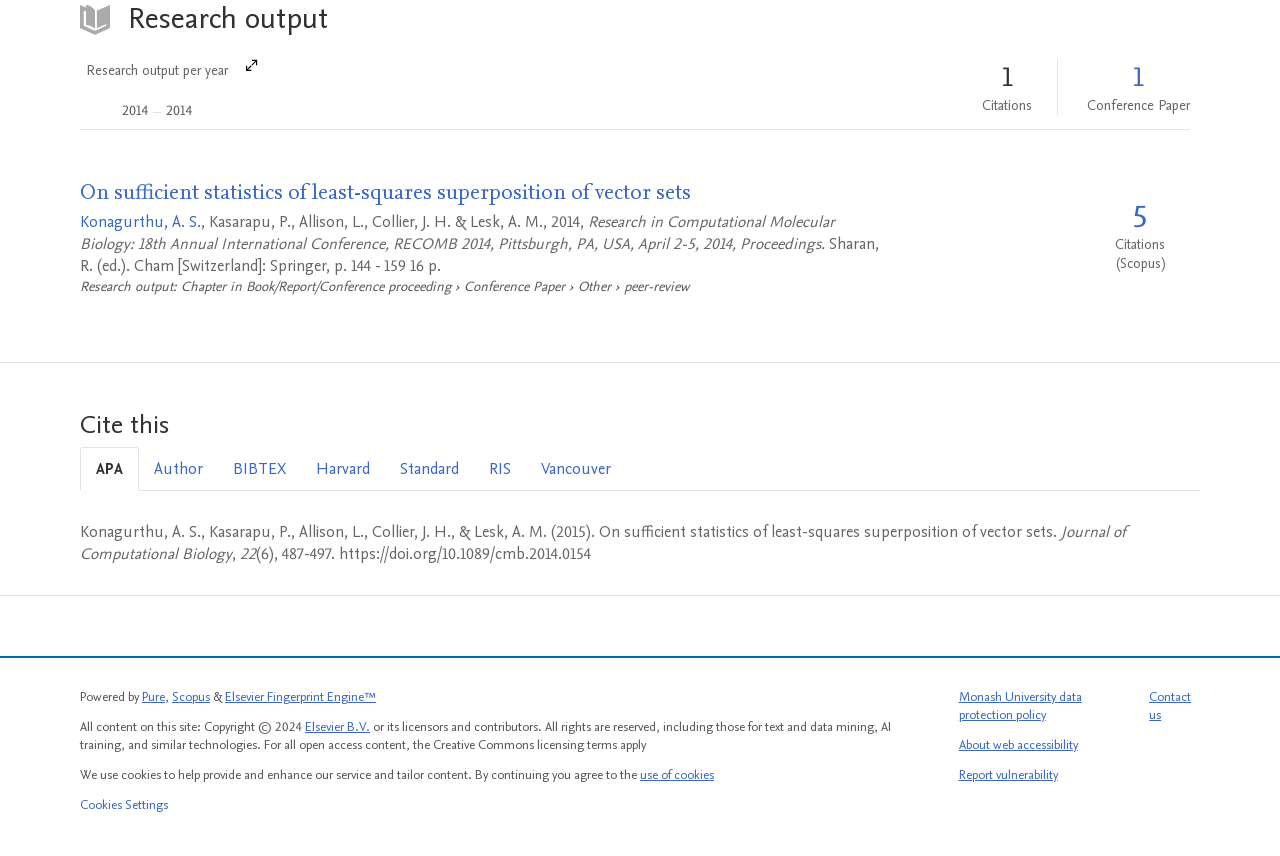Can you specify the bounding box coordinates for the region that should be clicked to fulfill this instruction: "Visit the Monash University data protection policy".

[0.749, 0.804, 0.845, 0.846]